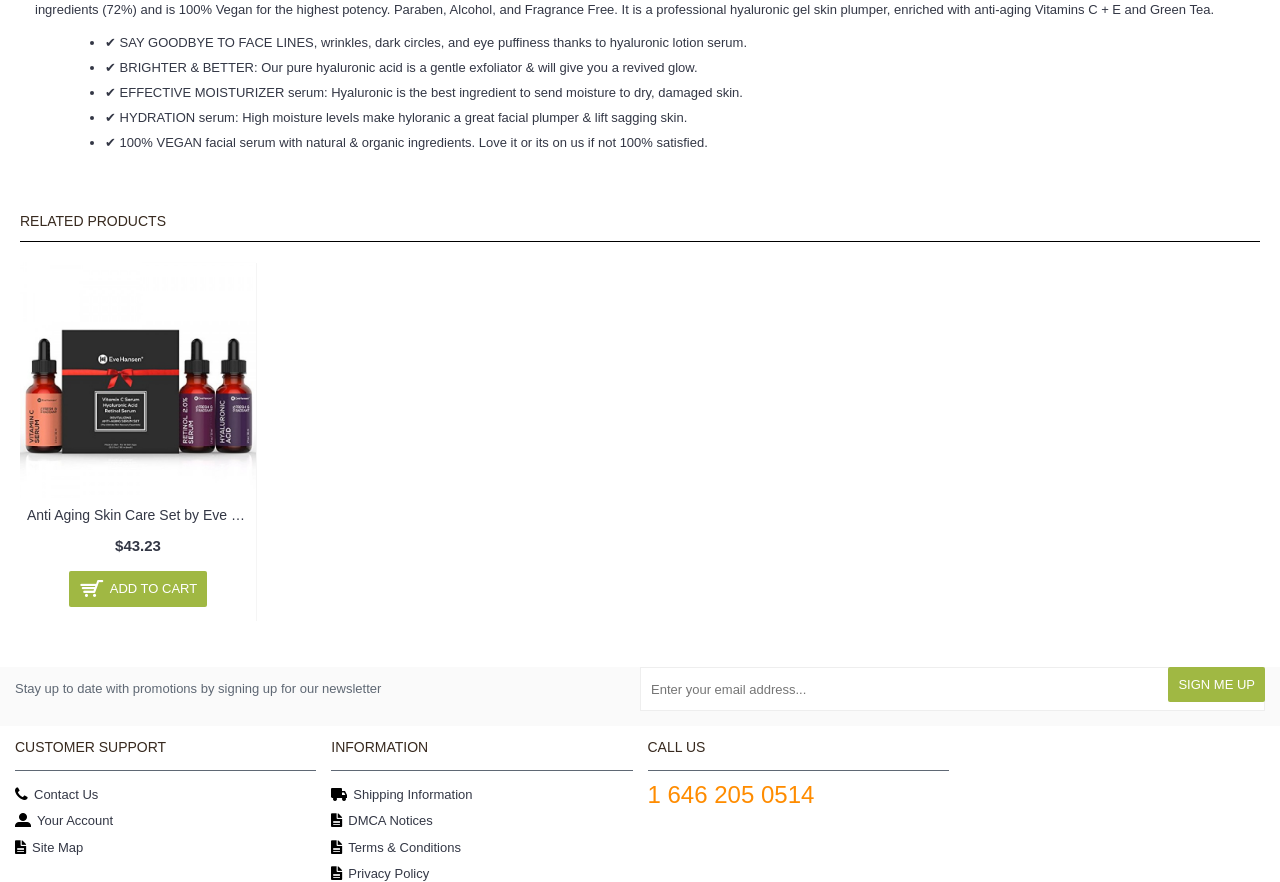Determine the bounding box coordinates of the clickable element to achieve the following action: 'Click the 'SIGN ME UP' link'. Provide the coordinates as four float values between 0 and 1, formatted as [left, top, right, bottom].

[0.913, 0.756, 0.988, 0.796]